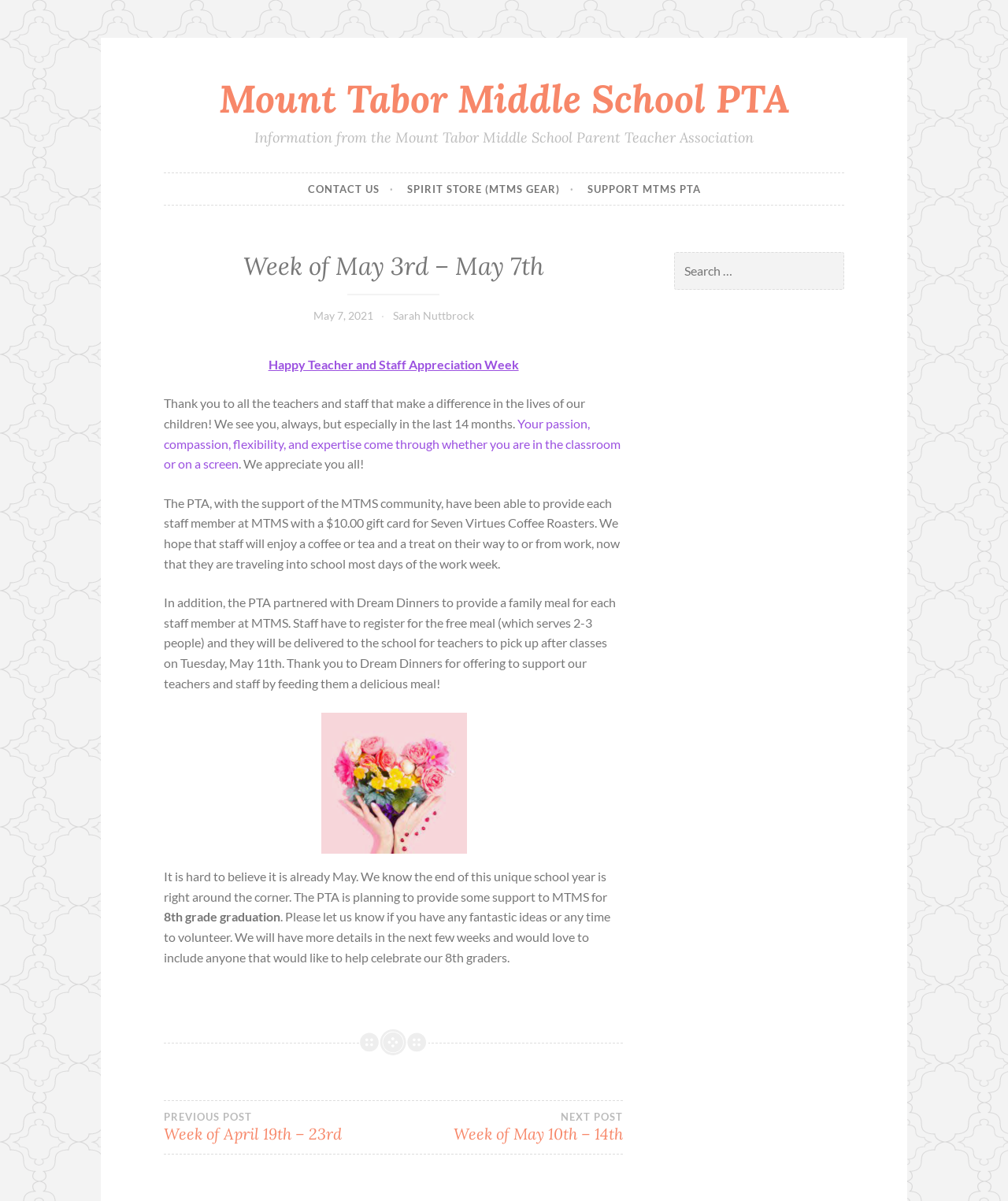Identify the bounding box coordinates of the section to be clicked to complete the task described by the following instruction: "Search for something". The coordinates should be four float numbers between 0 and 1, formatted as [left, top, right, bottom].

None